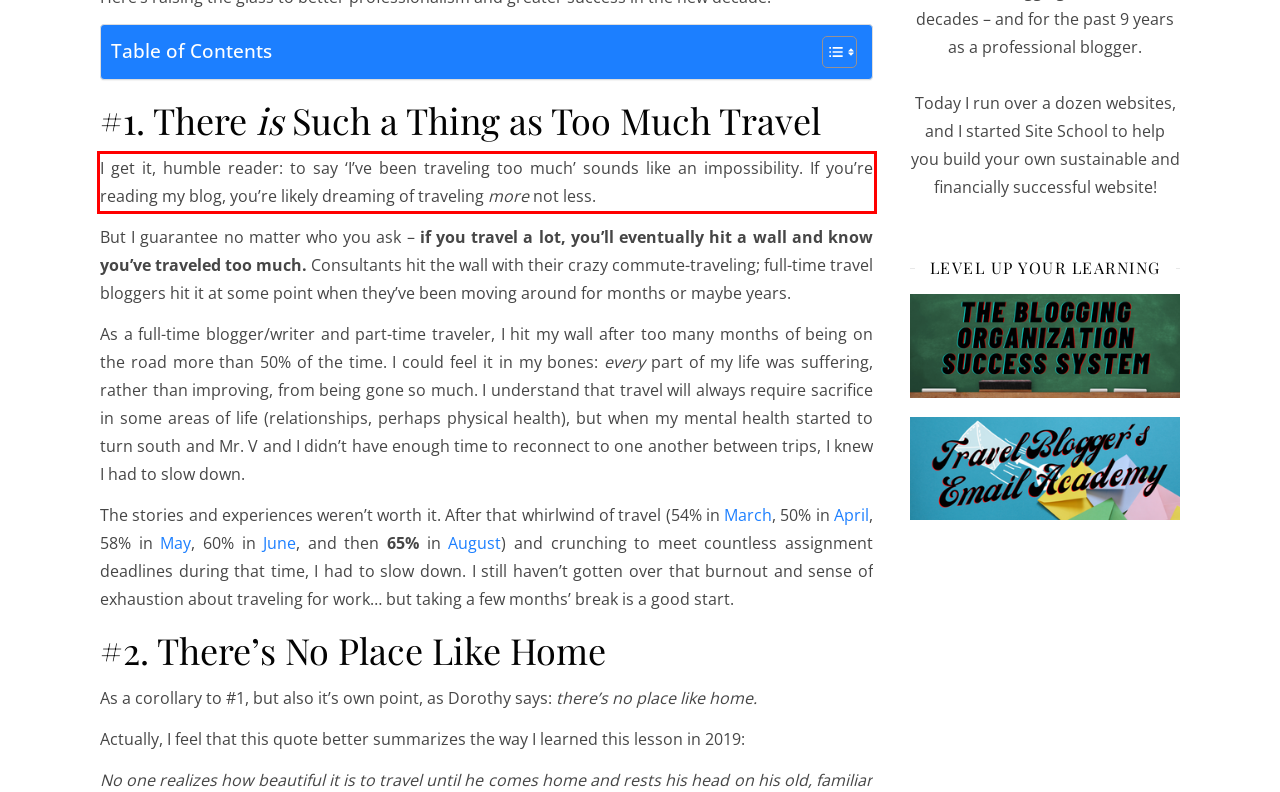You are given a screenshot showing a webpage with a red bounding box. Perform OCR to capture the text within the red bounding box.

I get it, humble reader: to say ‘I’ve been traveling too much’ sounds like an impossibility. If you’re reading my blog, you’re likely dreaming of traveling more not less.